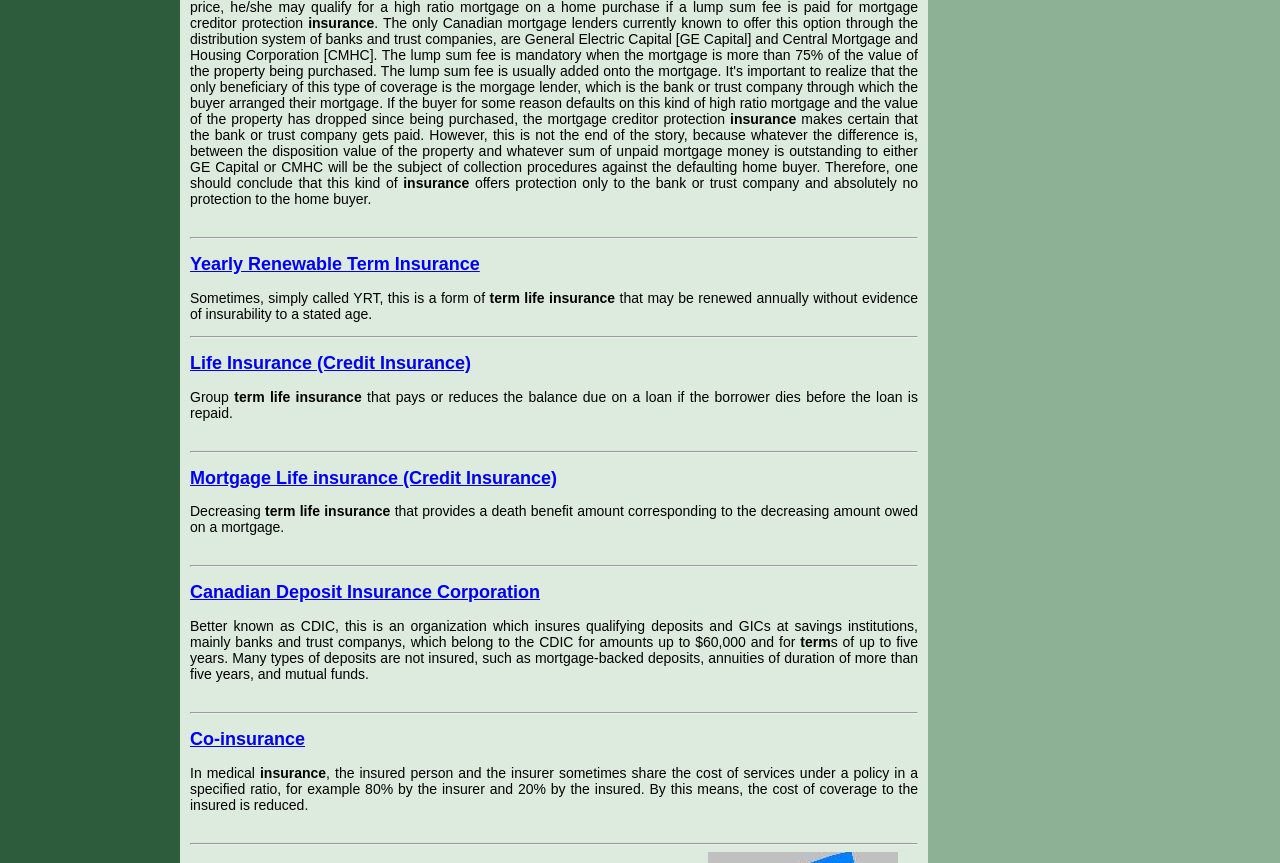What is CDIC?
Please answer the question with a detailed response using the information from the screenshot.

CDIC is an organization that insures qualifying deposits and GICs at savings institutions, mainly banks and trust companies, for amounts up to $60,000 and for terms of up to five years.